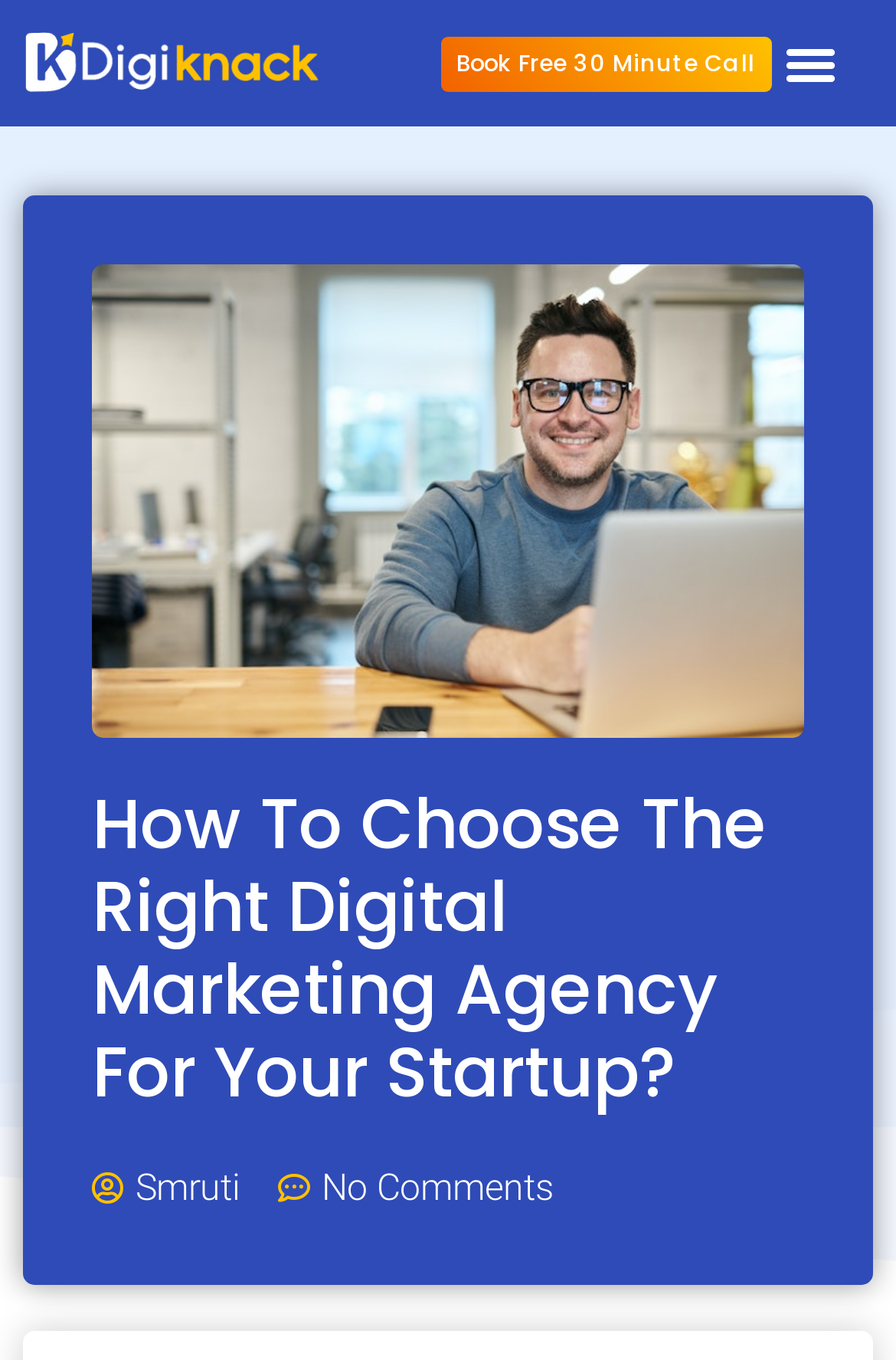What is the topic of the image on the webpage?
Please respond to the question thoroughly and include all relevant details.

The image on the webpage is related to the topic of digital marketing agency, which is evident from the image's caption 'How To Choose The Right Digital Marketing Agency For Your Startup?' and the overall context of the webpage.